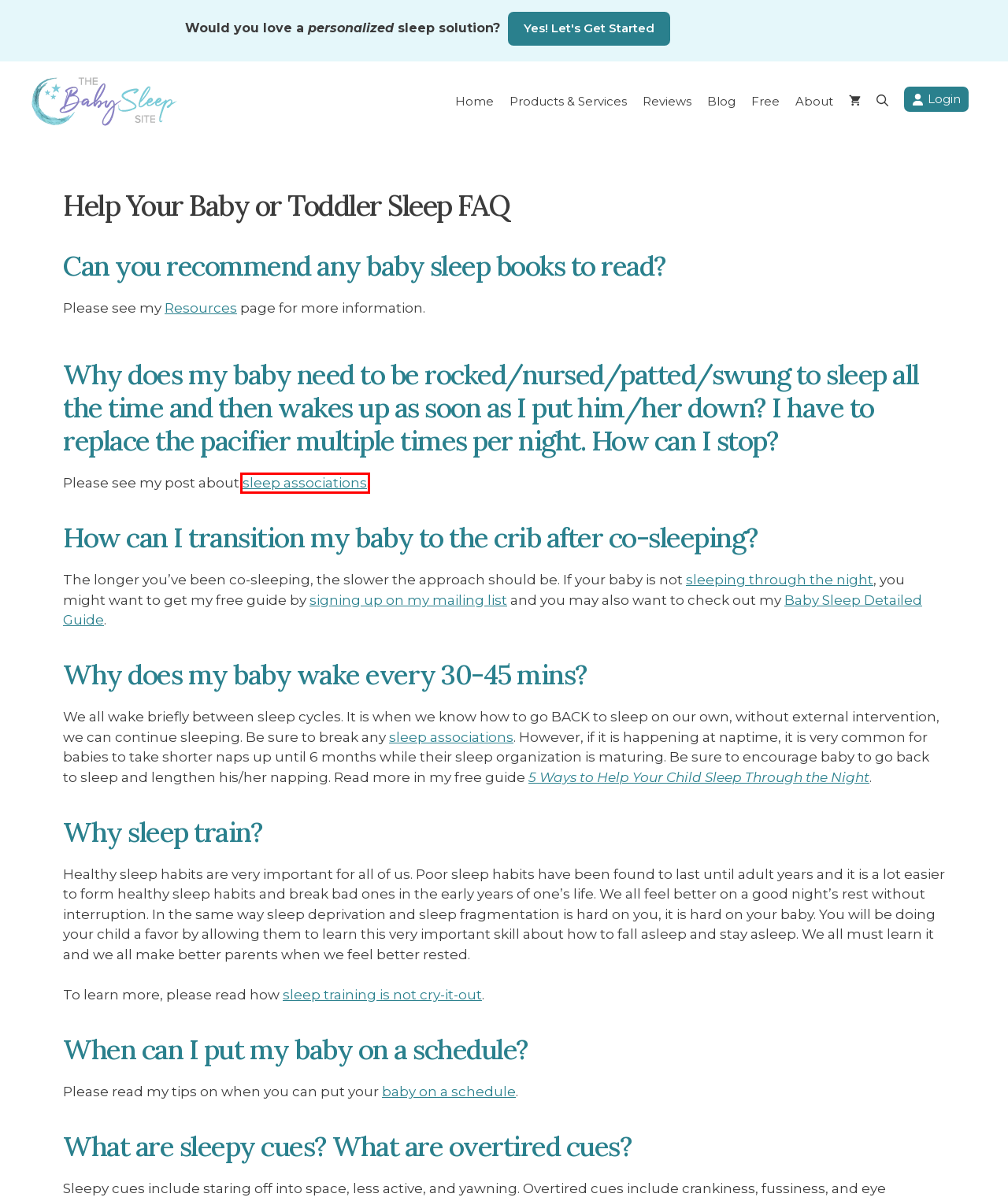You are given a screenshot of a webpage with a red rectangle bounding box. Choose the best webpage description that matches the new webpage after clicking the element in the bounding box. Here are the candidates:
A. Baby Sleep Associations - Can Rocking Your Baby Be Harmful?
B. Welcome to The Baby Sleep Site! | The Baby Sleep Site
C. About Nicole Johnson, Pediatric Sleep Consultant, Columbus, Ohio
D. Is Sleep Training Cry It Out? | Sleep Training
E. The Baby Sleep Site Blog - Over 500 Articles to Help Your Family
F. The Baby Sleep Site: Your Baby Sleep Experts and Consultants for 15+ Years
G. The 3-Step System to Help Your Baby Sleep | The Baby Sleep Site
H. Shopping Cart | The Baby Sleep Site - Baby / Toddler Sleep Consultants

A